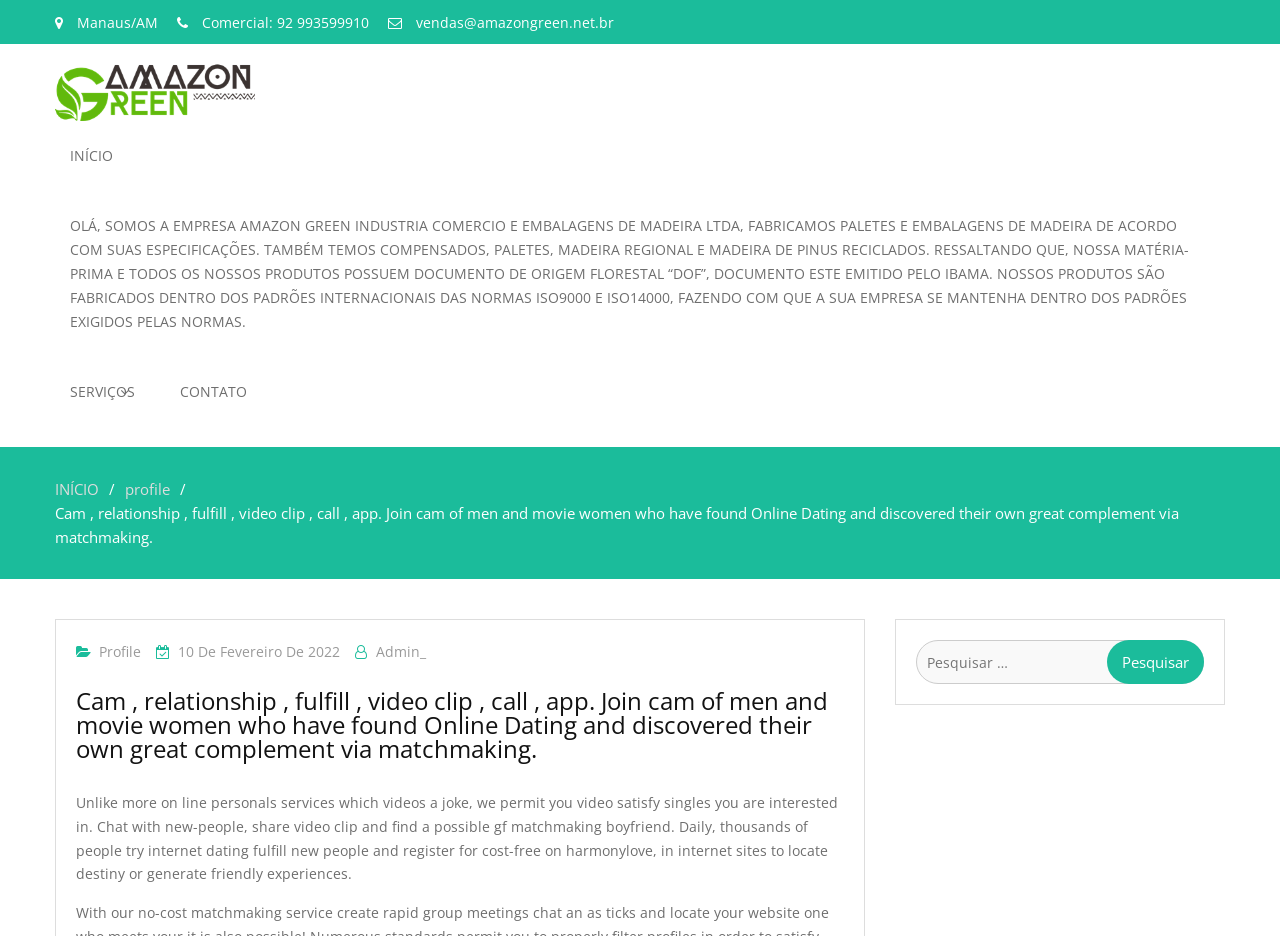Can you identify the bounding box coordinates of the clickable region needed to carry out this instruction: 'Contact the company'? The coordinates should be four float numbers within the range of 0 to 1, stated as [left, top, right, bottom].

[0.129, 0.381, 0.205, 0.456]